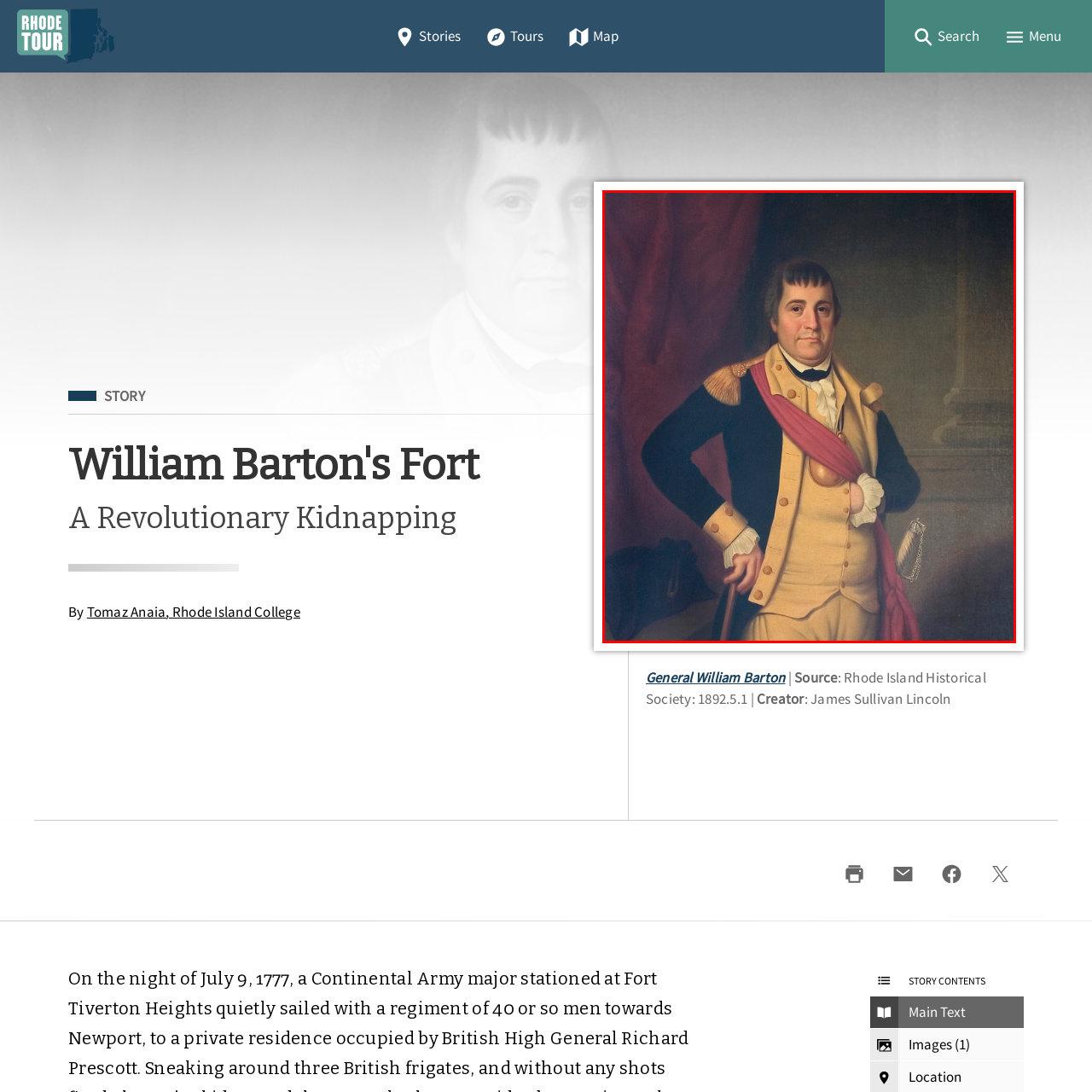Offer a detailed description of the content within the red-framed image.

This portrait depicts General William Barton, a notable figure from the American Revolutionary War era. He is dressed in a military uniform characterized by a dark coat with gold embellishments and a distinctive red sash draped across his chest, symbolizing his rank and status. The general stands confidently with one hand on his hip, exuding an air of authority and leadership. Soft lighting highlights his facial features, capturing an expression that reflects both determination and resolve. The background, with its rich hues and subtle details, enhances the historical significance of the figure and the era he represents. This artwork is attributed to James Sullivan Lincoln and is housed in the Rhode Island Historical Society collection, emphasizing its cultural heritage and historical value.